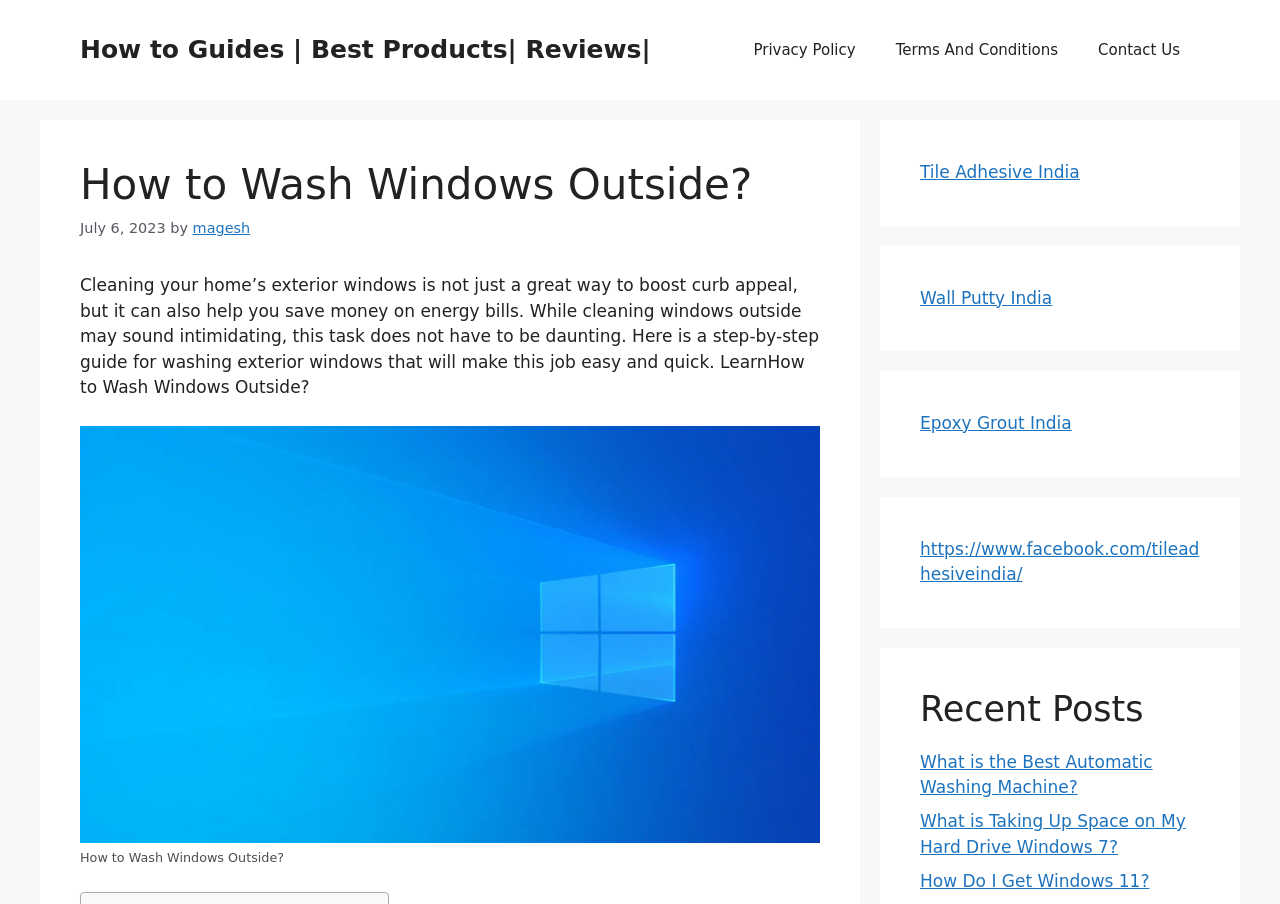What is the purpose of cleaning exterior windows? Analyze the screenshot and reply with just one word or a short phrase.

Boost curb appeal and save energy